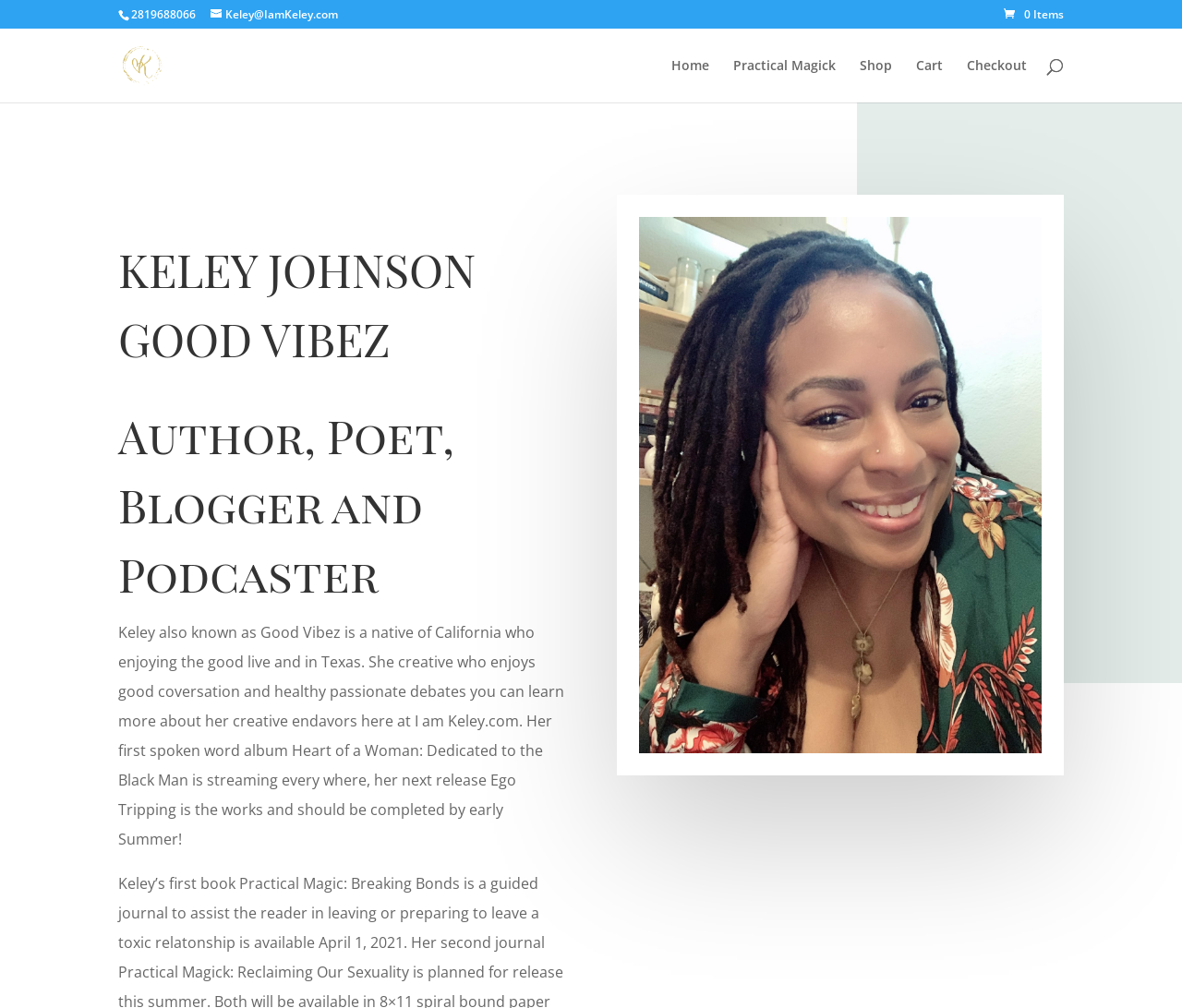Provide the bounding box coordinates of the UI element that matches the description: "Cart".

[0.775, 0.059, 0.798, 0.102]